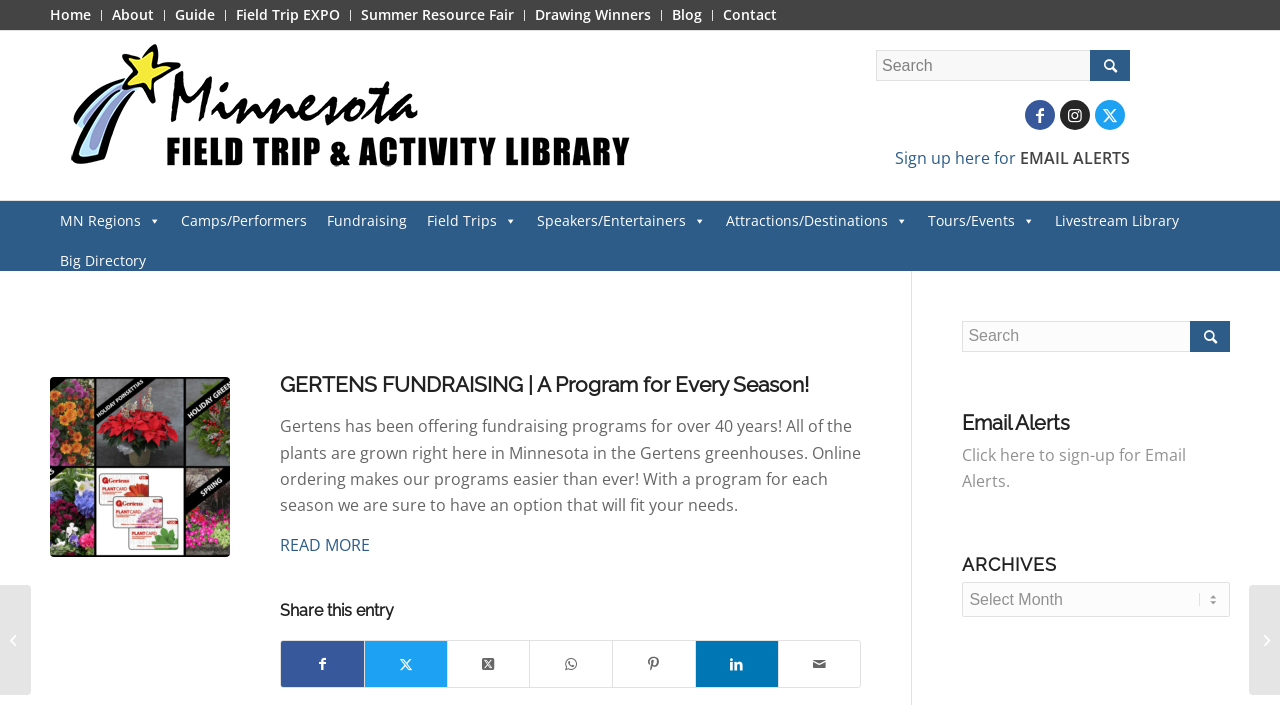Can you determine the bounding box coordinates of the area that needs to be clicked to fulfill the following instruction: "Sign up for email alerts"?

[0.699, 0.209, 0.883, 0.24]